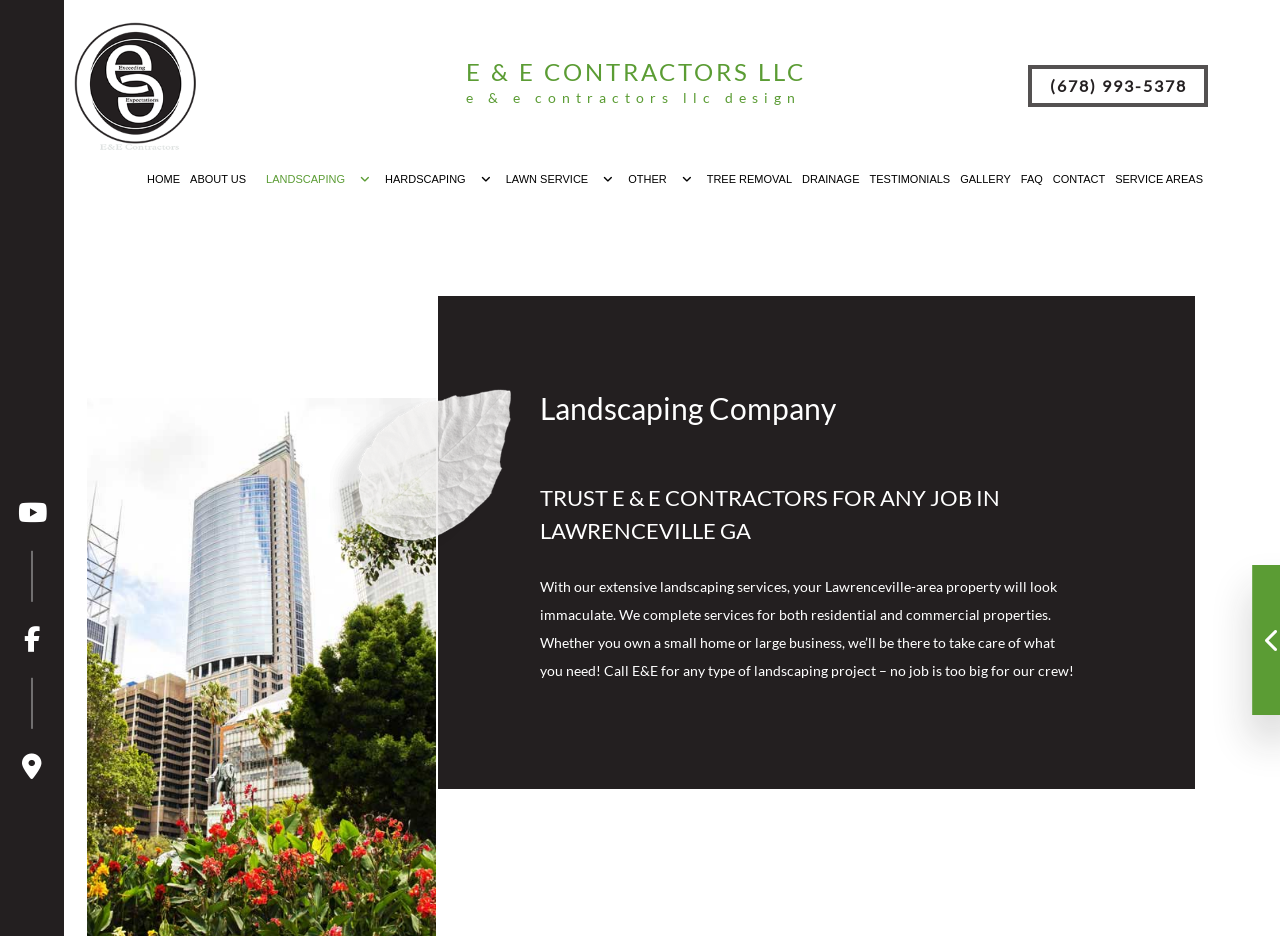Find the bounding box coordinates of the area to click in order to follow the instruction: "Call the company".

[0.803, 0.069, 0.944, 0.114]